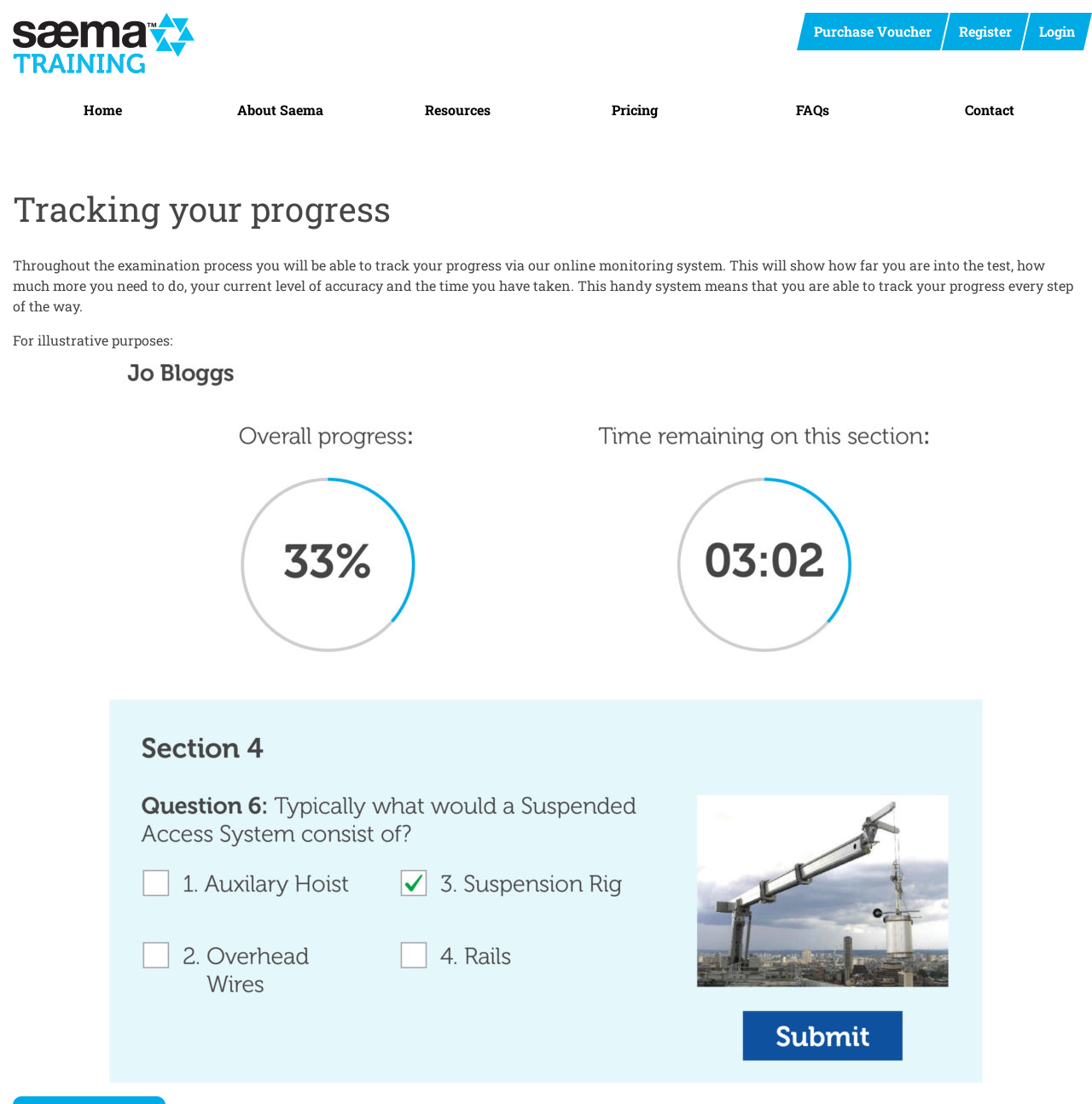What is the name of the training program?
Provide a well-explained and detailed answer to the question.

The name of the training program is SAEMA Training, which is mentioned in the top-left corner of the webpage as a link and an image.